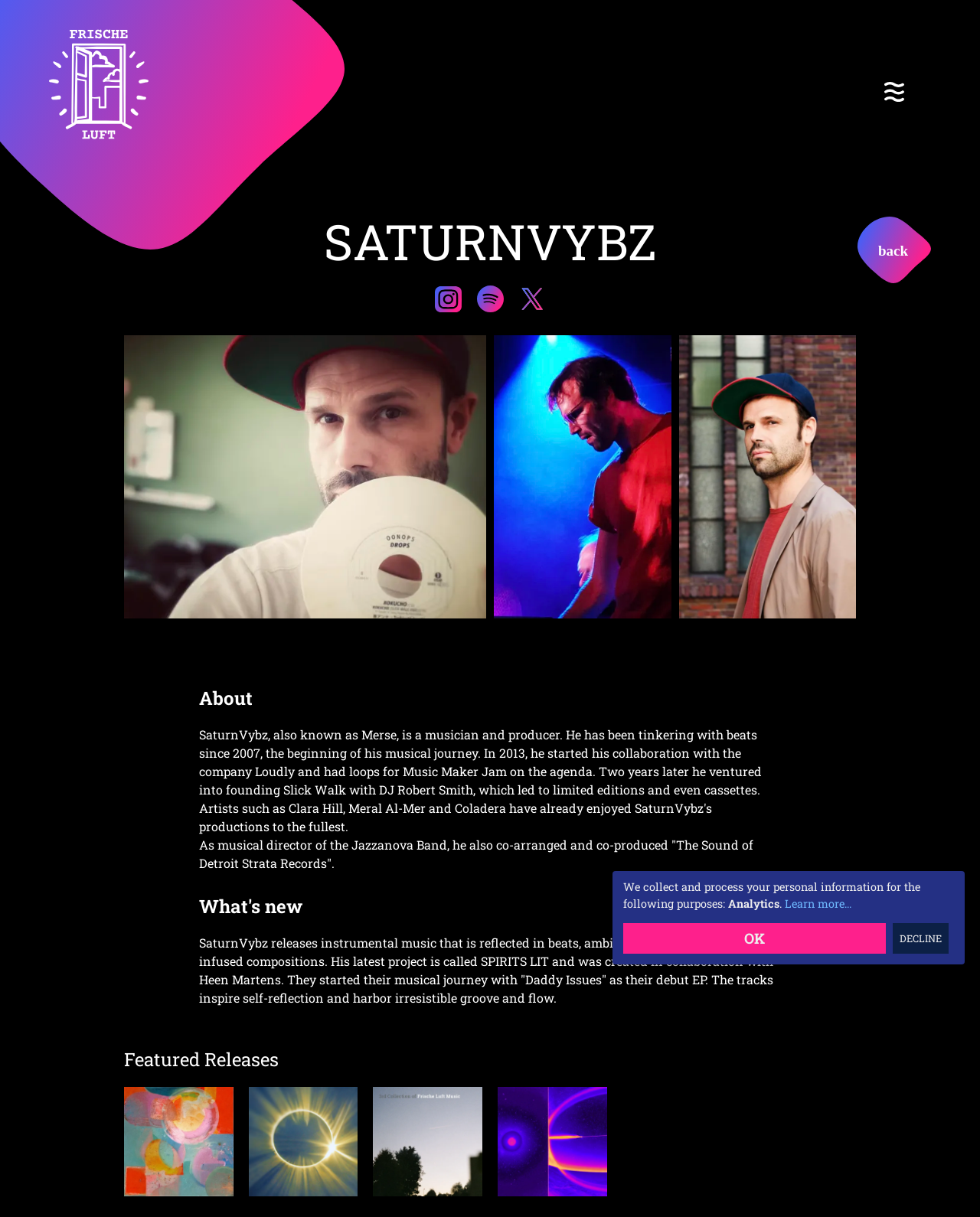Identify the bounding box coordinates for the element that needs to be clicked to fulfill this instruction: "Visit Instagram page". Provide the coordinates in the format of four float numbers between 0 and 1: [left, top, right, bottom].

[0.436, 0.229, 0.479, 0.263]